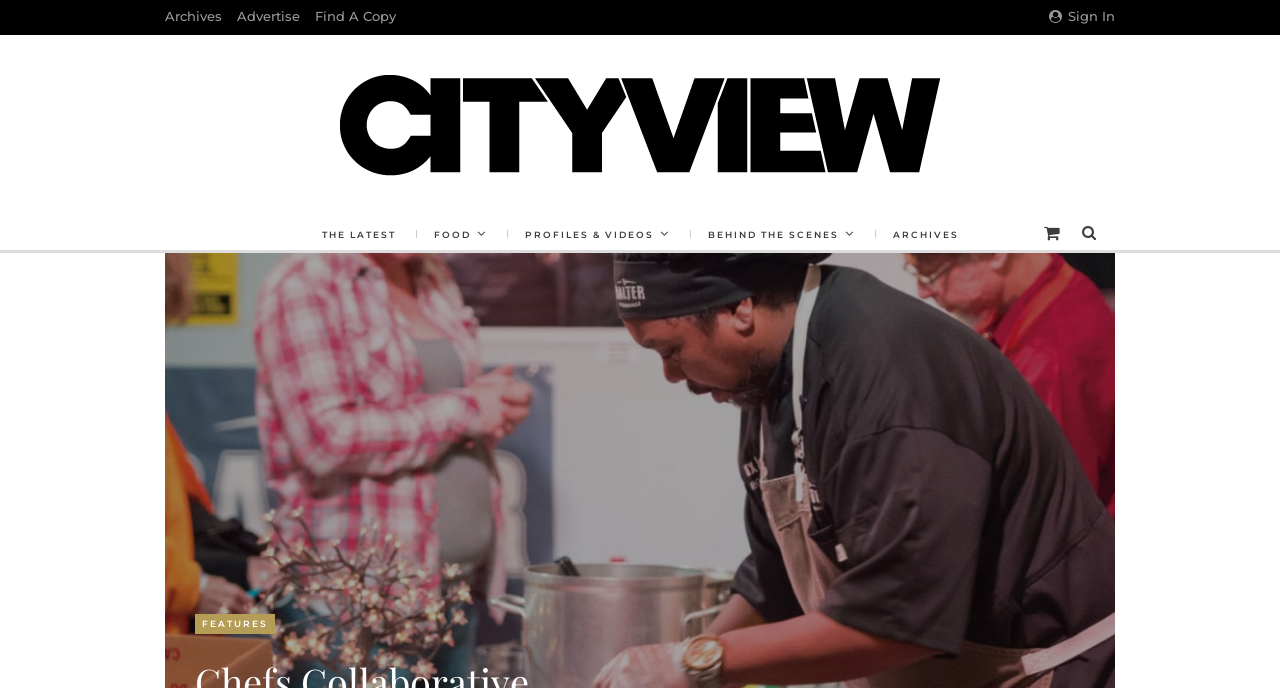Pinpoint the bounding box coordinates of the element that must be clicked to accomplish the following instruction: "Visit the archives". The coordinates should be in the format of four float numbers between 0 and 1, i.e., [left, top, right, bottom].

[0.129, 0.012, 0.173, 0.035]